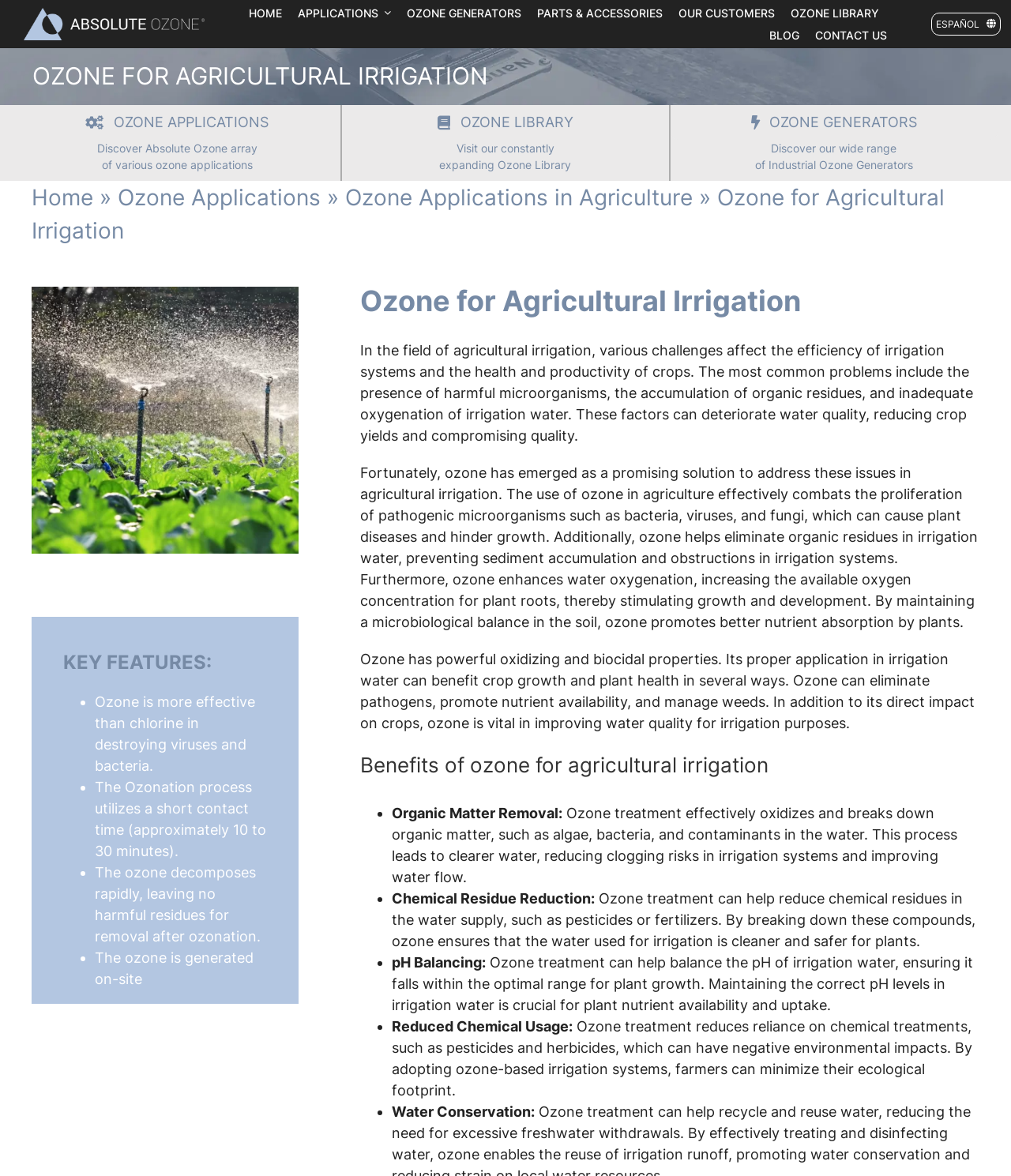How does ozone help in plant growth?
Answer the question with detailed information derived from the image.

The webpage states that ozone enhances water oxygenation, increasing the available oxygen concentration for plant roots, thereby stimulating growth and development.